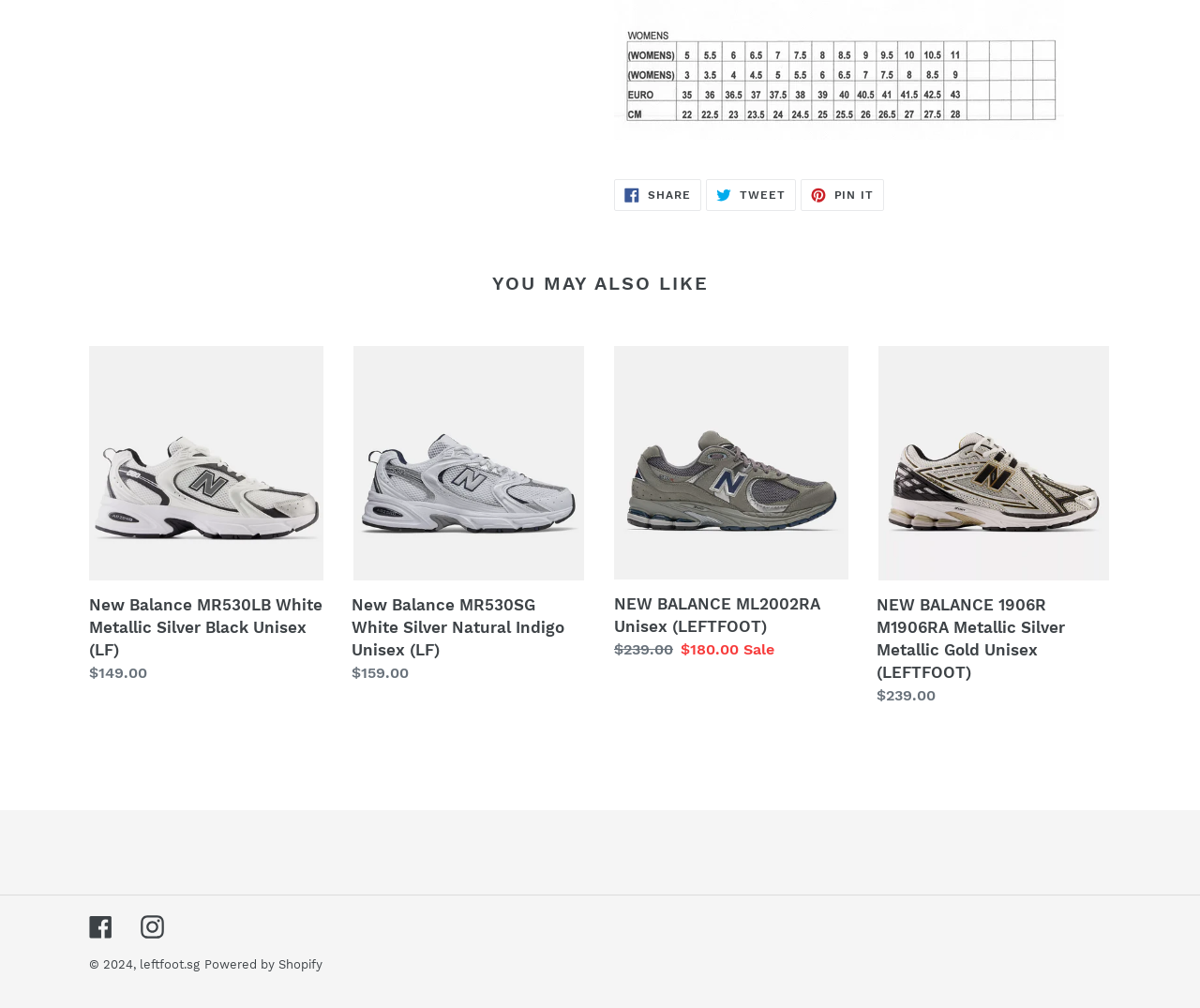Can you find the bounding box coordinates for the element that needs to be clicked to execute this instruction: "Follow on Instagram"? The coordinates should be given as four float numbers between 0 and 1, i.e., [left, top, right, bottom].

[0.117, 0.907, 0.137, 0.931]